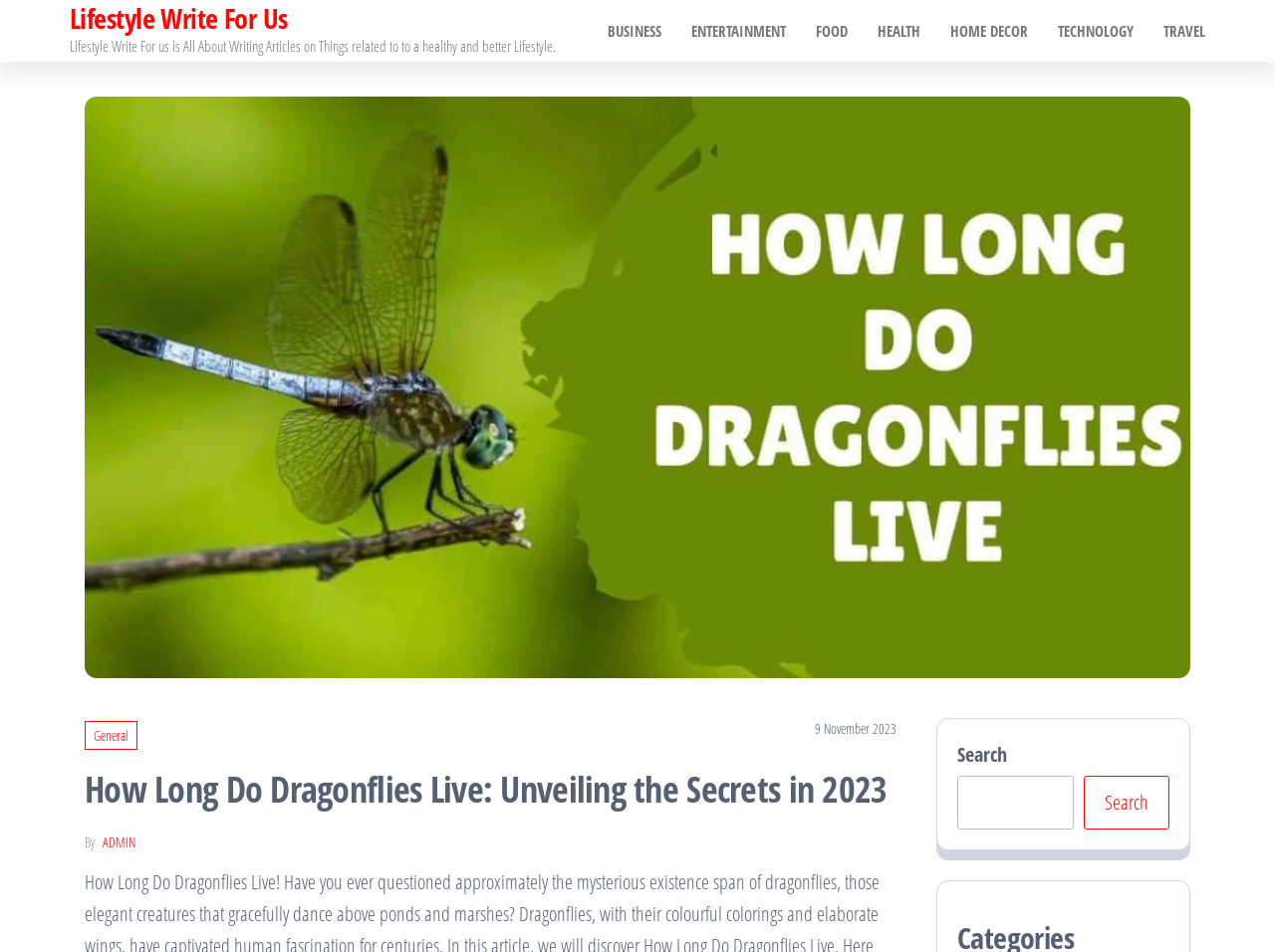Respond concisely with one word or phrase to the following query:
What is the main topic of the article?

Dragonflies